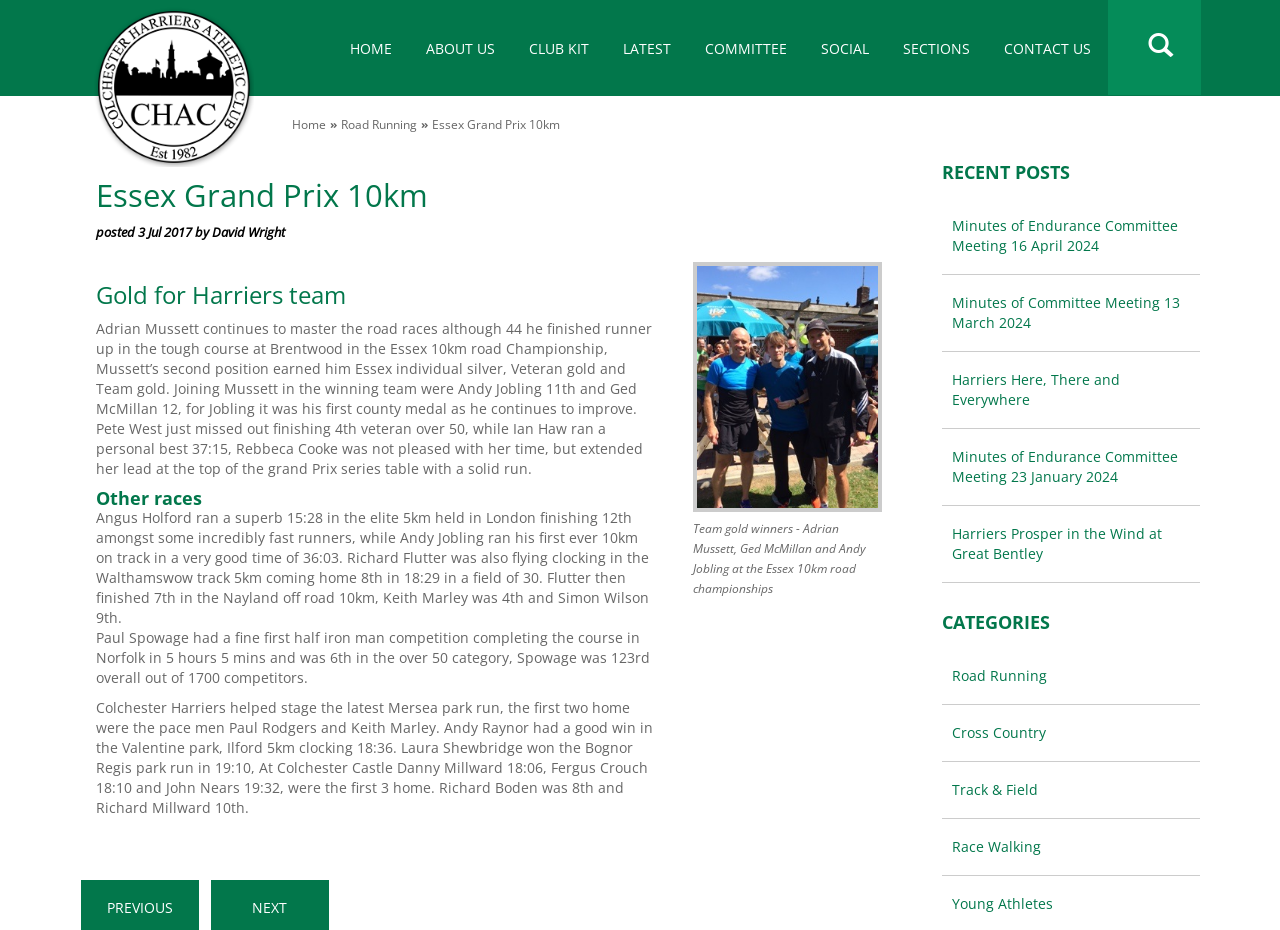Find the bounding box coordinates for the HTML element described as: "Track & Field". The coordinates should consist of four float values between 0 and 1, i.e., [left, top, right, bottom].

[0.736, 0.819, 0.937, 0.879]